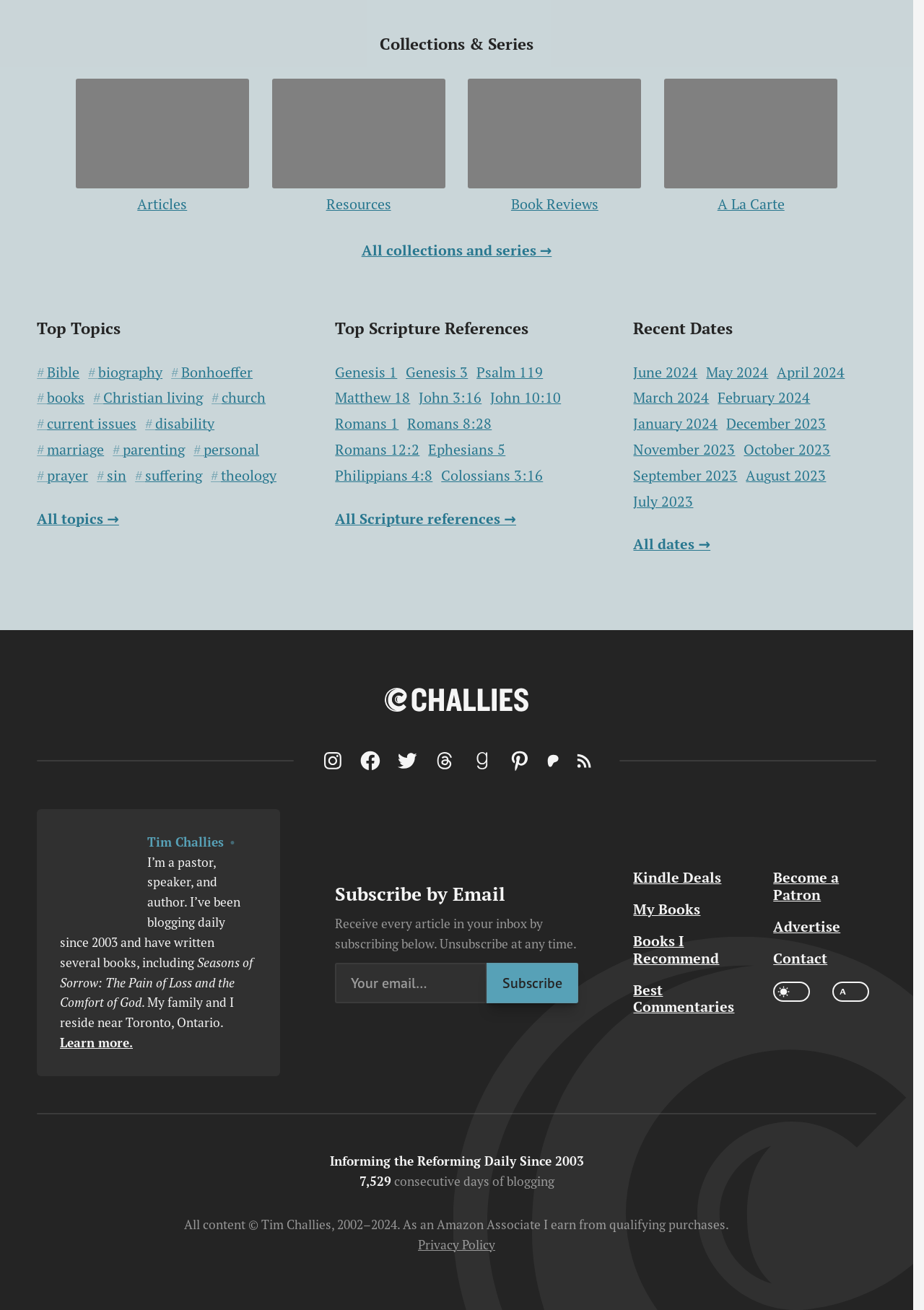What is the name of the author on this webpage?
Ensure your answer is thorough and detailed.

In the bottom section of the webpage, I can see a figure with an image and a description. The description mentions 'I’m a pastor, speaker, and author.' and provides more information about the author. The image is labeled as 'Tim Challies', which suggests that this is the name of the author.